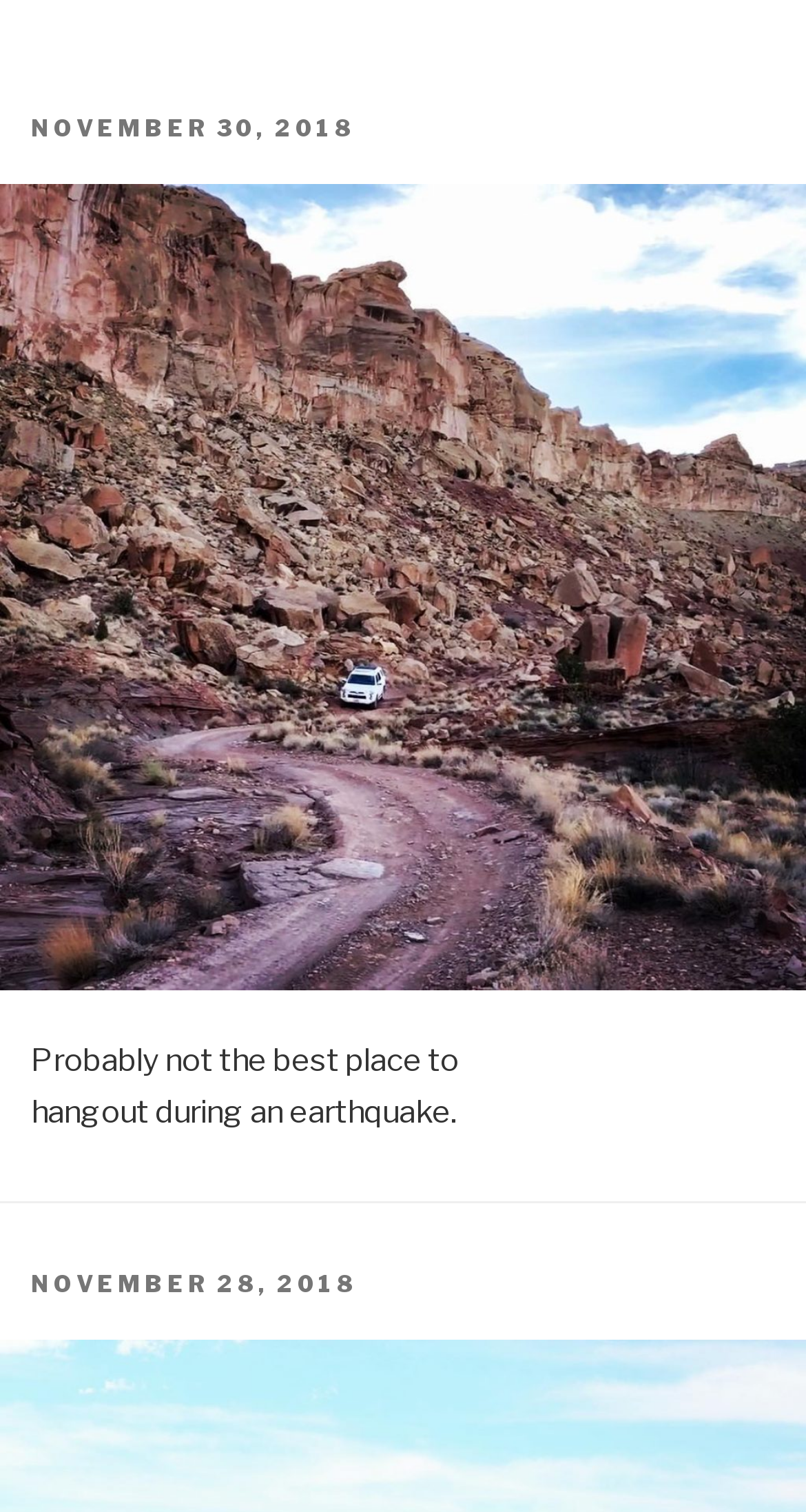Generate a comprehensive description of the contents of the webpage.

This webpage is about 4 Wheel Camping and Exploration, and it appears to be a blog or article page. At the top, there is a header section that spans the entire width of the page. Within this section, there are two columns of text. On the left, there is a label "POSTED ON" followed by a date "NOVEMBER 30, 2018" which is a clickable link. On the right, there is a short paragraph of text that reads "Probably not the best place to hangout during an earthquake."

Below this header section, there is another similar section that also spans the entire width of the page. Again, there are two columns of text. On the left, there is another label "POSTED ON" followed by a date "NOVEMBER 28, 2018" which is also a clickable link. There is no corresponding text on the right side of this section.

There are no images on this page. The layout is simple, with a focus on text-based content. The use of header sections and short paragraphs suggests that this page may be a list of articles or blog posts, with each section representing a separate entry.